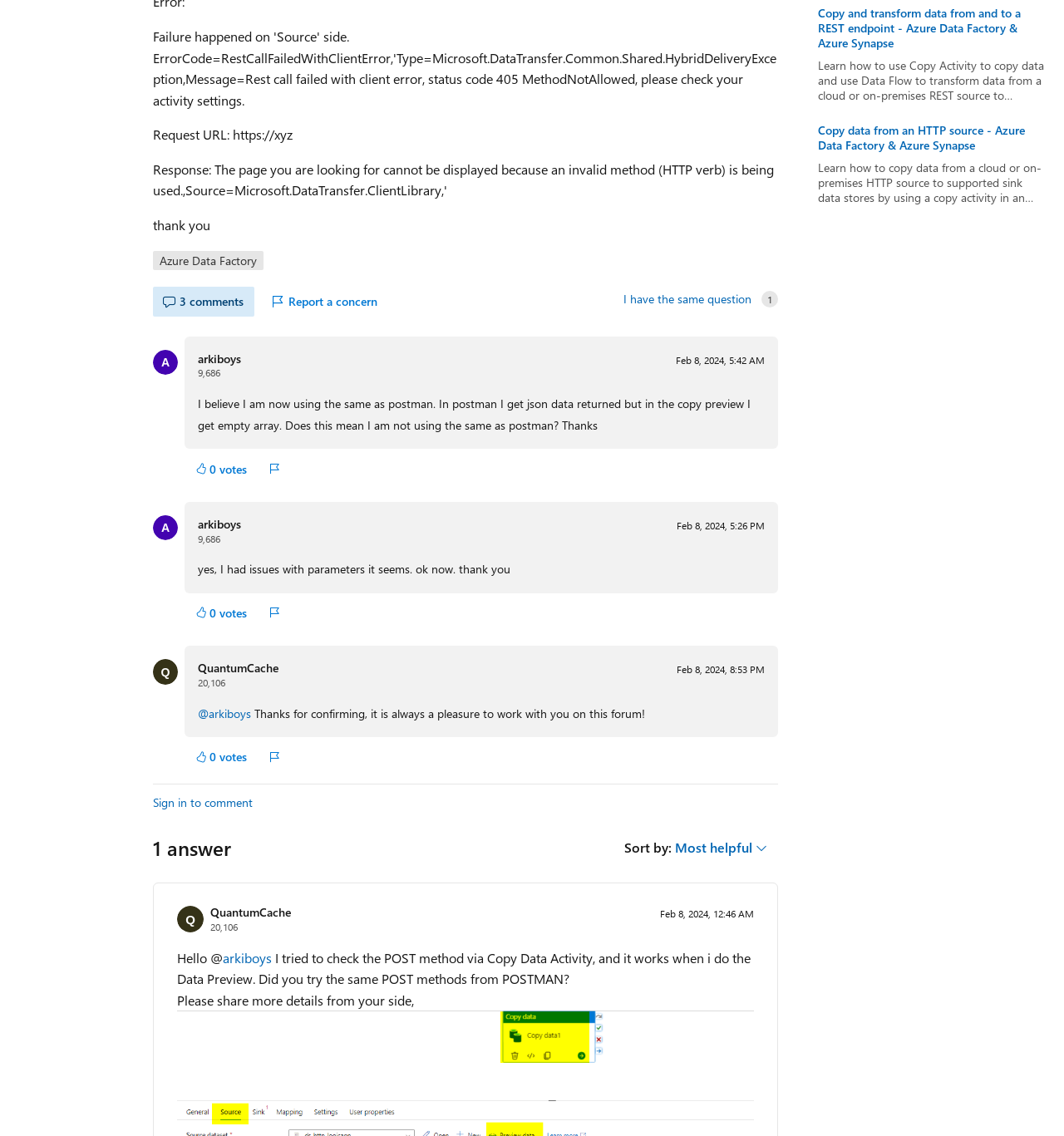Based on the element description "0 votes", predict the bounding box coordinates of the UI element.

[0.175, 0.401, 0.241, 0.424]